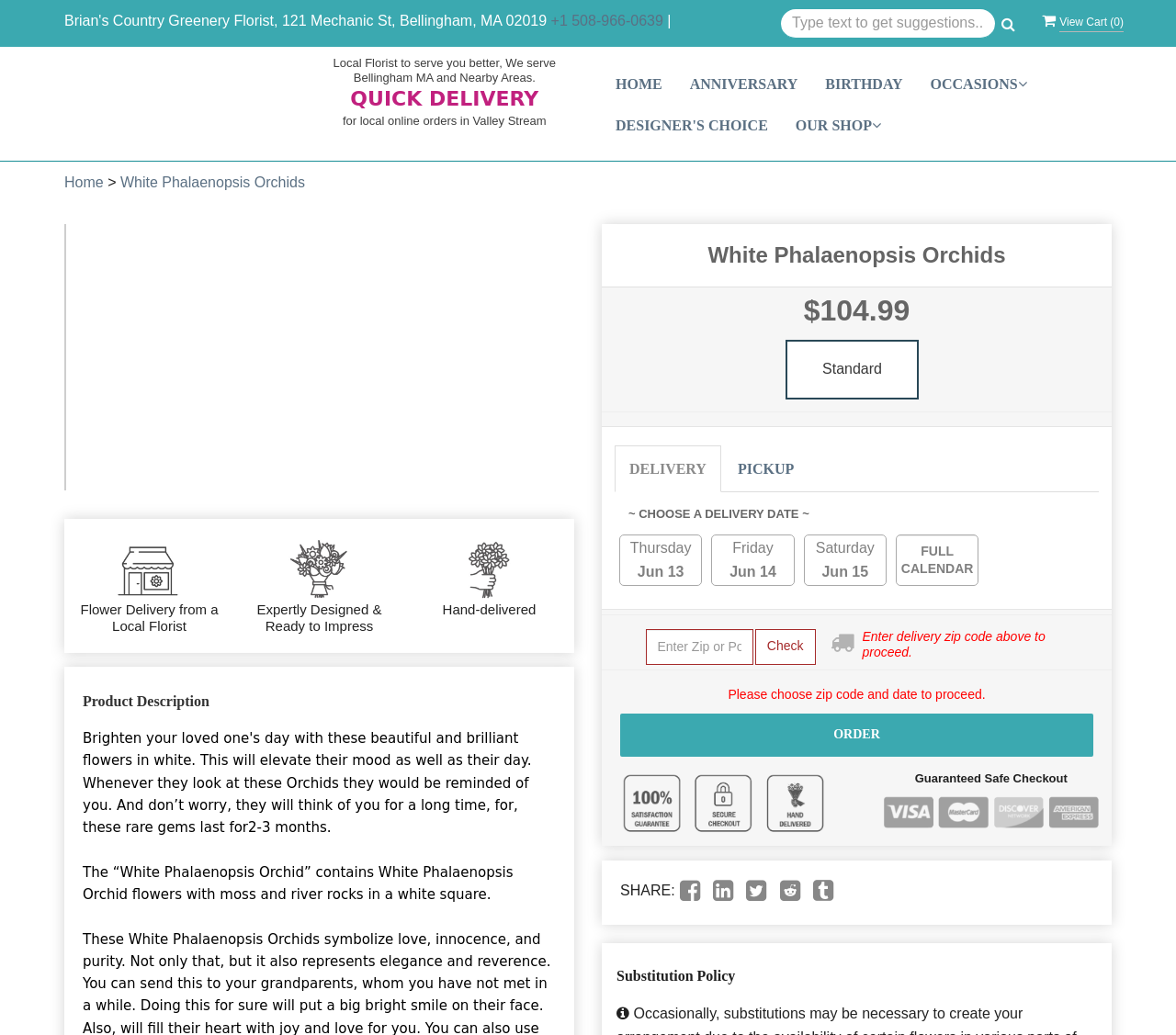Locate the bounding box of the user interface element based on this description: "White Phalaenopsis Orchids".

[0.102, 0.169, 0.259, 0.184]